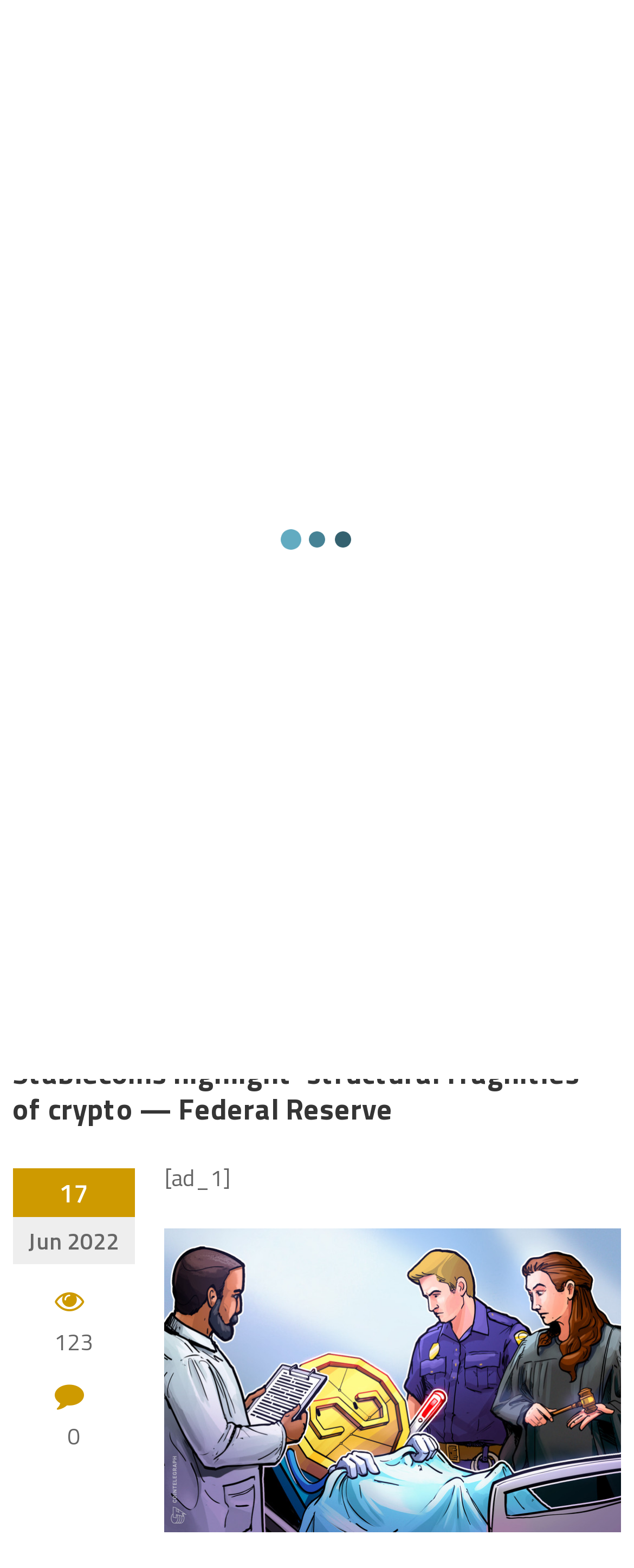How many comments does the news article have?
Look at the screenshot and respond with a single word or phrase.

123